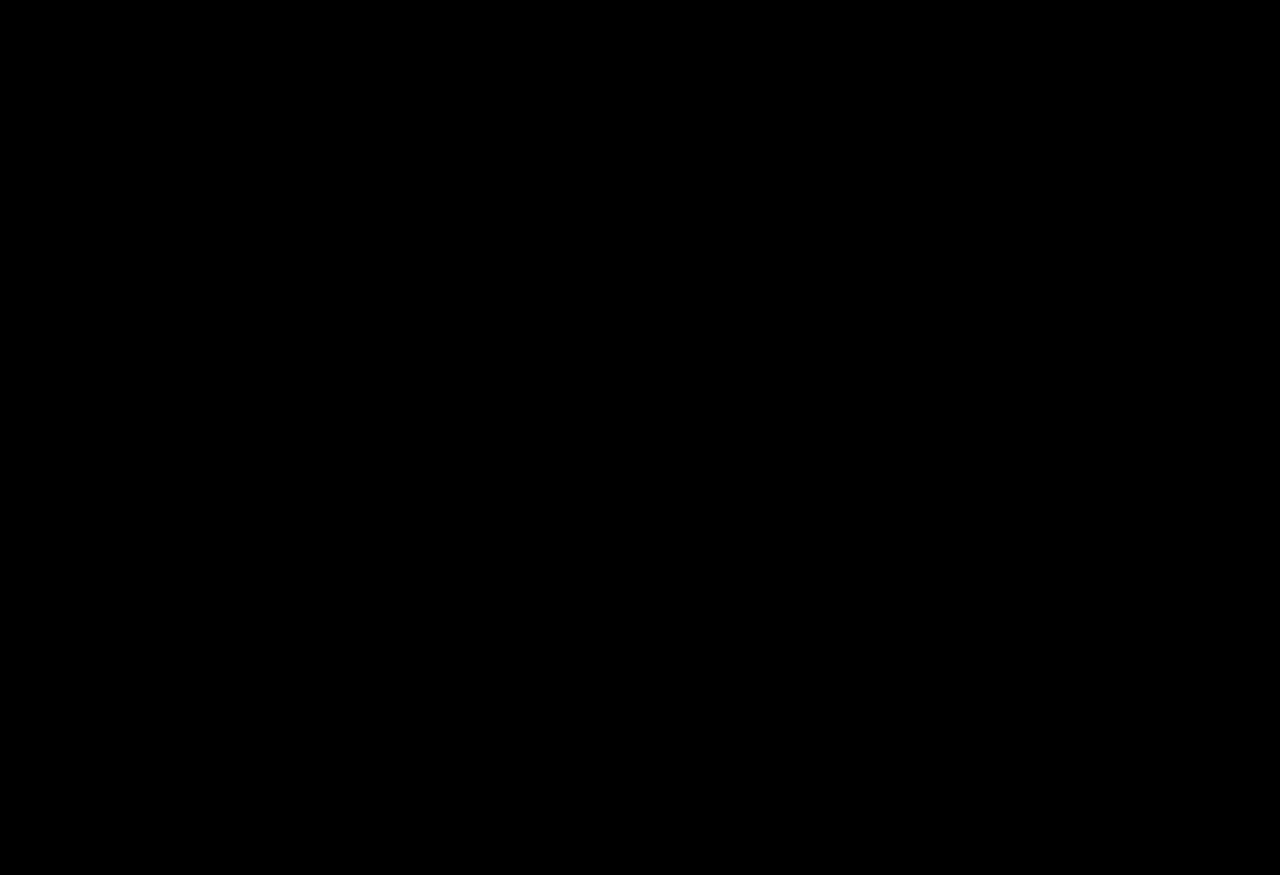Provide a thorough summary of the webpage.

This webpage is an audiobook page for "Youth, a Narrative" by Joseph Conrad, narrated by Chris Hughes. At the top, there are several links to genres, authors, and readers, as well as a search bar and a button to toggle night mode. 

Below this, there is a heading with the title of the audiobook, accompanied by an image. The audiobook's details are displayed, including its duration, 1 hour and 16 minutes, and a brief summary of the story. The summary explains that the story was written in 1898 and included in the 1902 volume, and it is an autobiographical short story narrated by Charles Marlow.

To the right of the summary, there are several buttons to control the playback, including a 15-second rewind and fast-forward button, a play/pause button, and a speed control button. There is also a progress bar showing the current playback time.

Below the audiobook details, there are several links to related audiobooks, including "Stolen Bacillus and other stories" by H. G. Wells, "Eight Keys to Eden" by Mark Clifton, and "Songs of Innocence and Experience" by William Blake. Each link is accompanied by an image.

At the bottom of the page, there are several more links to other audiobooks, as well as a "New" label and a "Leave a comment" link.